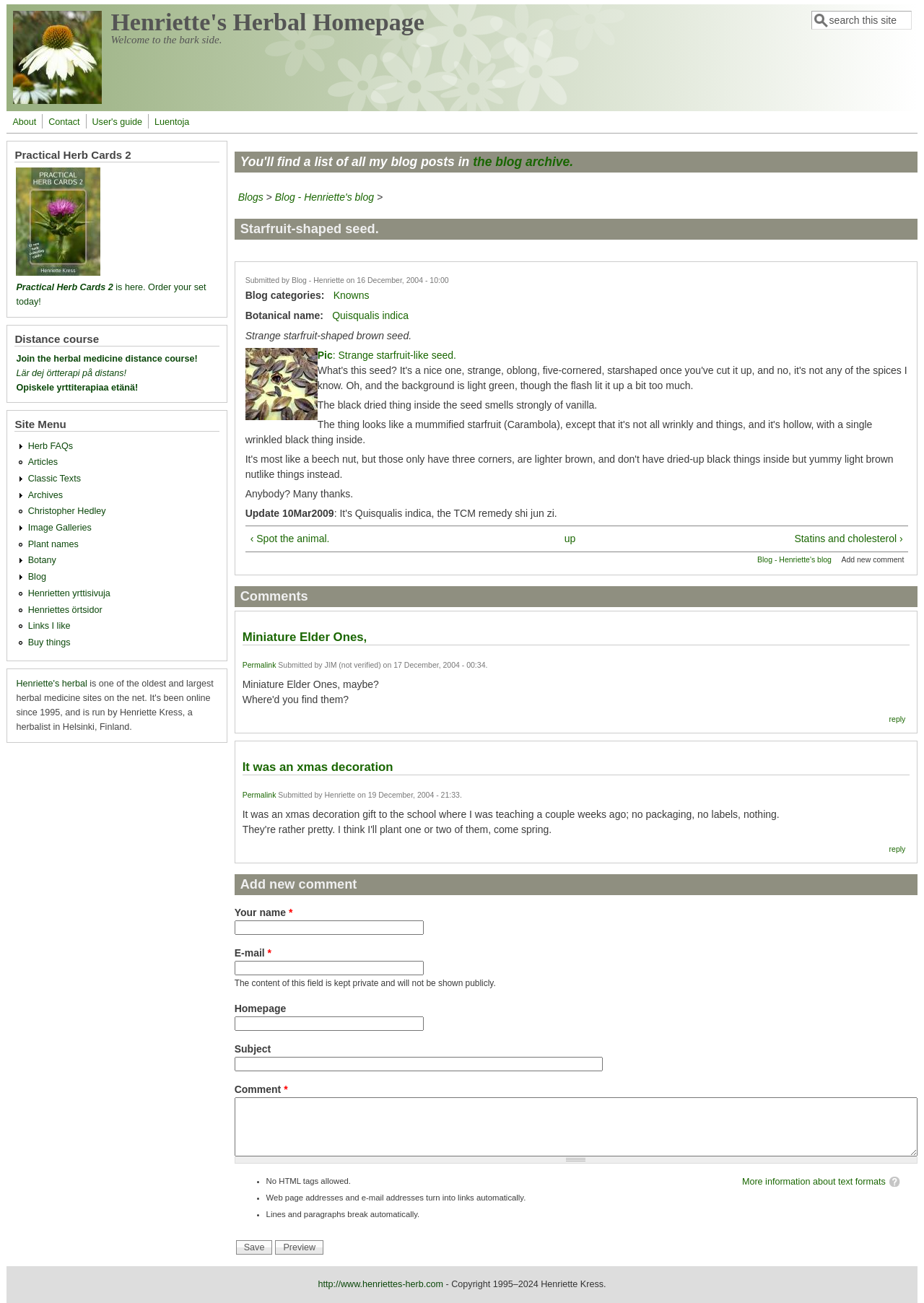Identify the bounding box coordinates for the region to click in order to carry out this instruction: "Visit the 'Movies' page". Provide the coordinates using four float numbers between 0 and 1, formatted as [left, top, right, bottom].

None